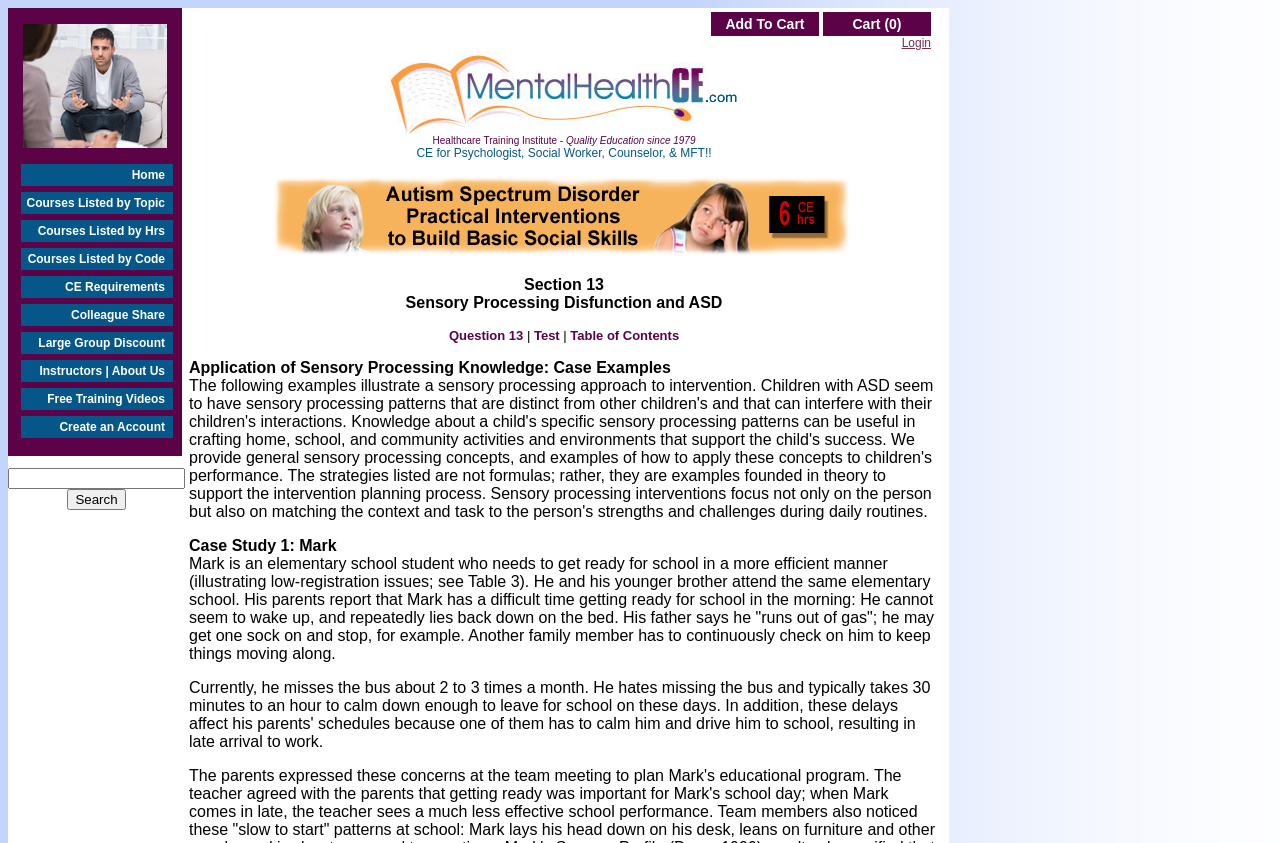What is the topic of Section 13?
Answer the question with a detailed and thorough explanation.

The topic of Section 13 can be found in the middle of the webpage, where it says 'Section 13' followed by 'Sensory Processing Disfunction and ASD'.